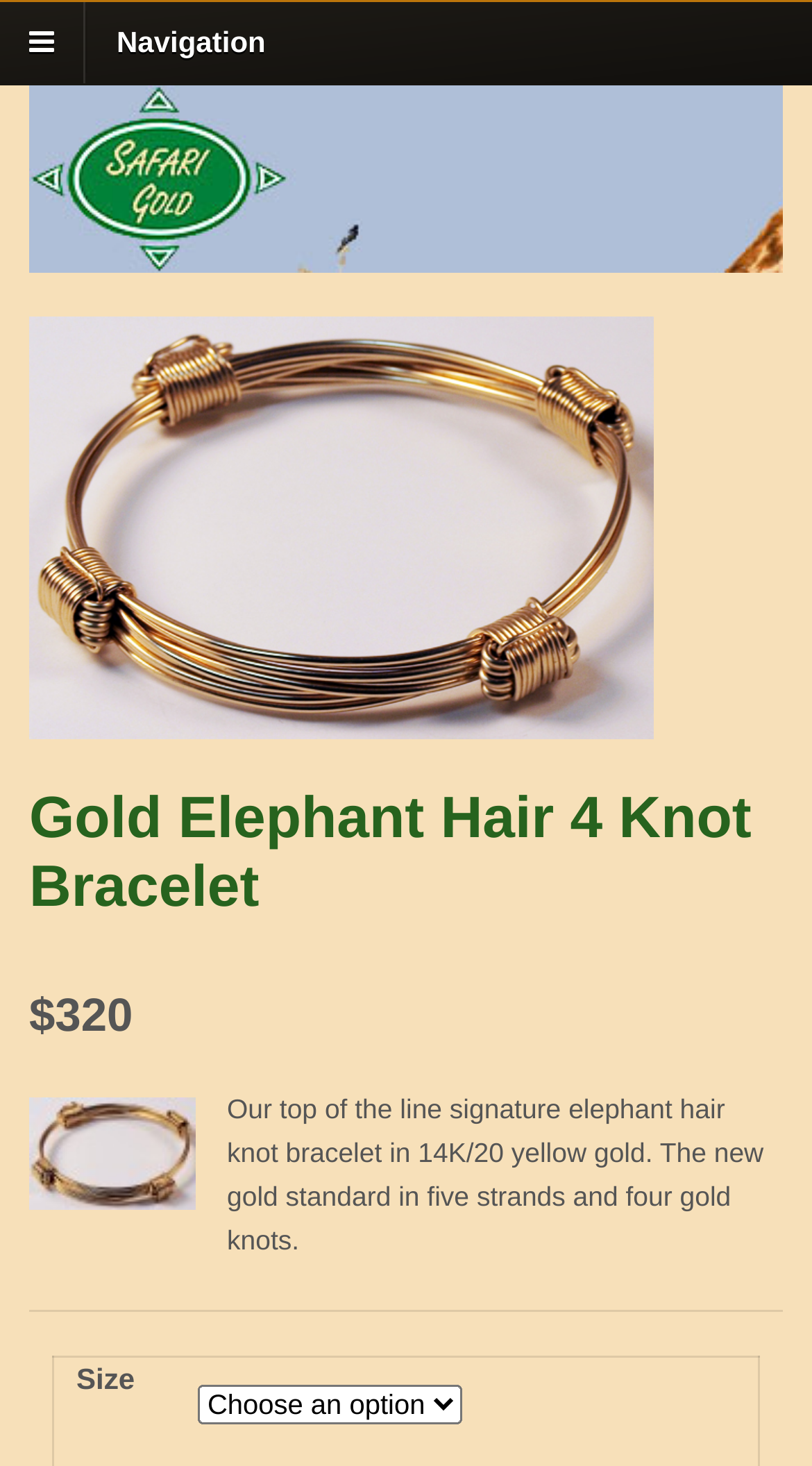What is the number of strands in the elephant hair knot bracelet?
Look at the screenshot and provide an in-depth answer.

I found the number of strands in the elephant hair knot bracelet by reading the description of the bracelet. The StaticText element with the text 'Our top of the line signature elephant hair knot bracelet in 14K/20 yellow gold. The new gold standard in five strands and four gold knots.' indicates that the bracelet has five strands.